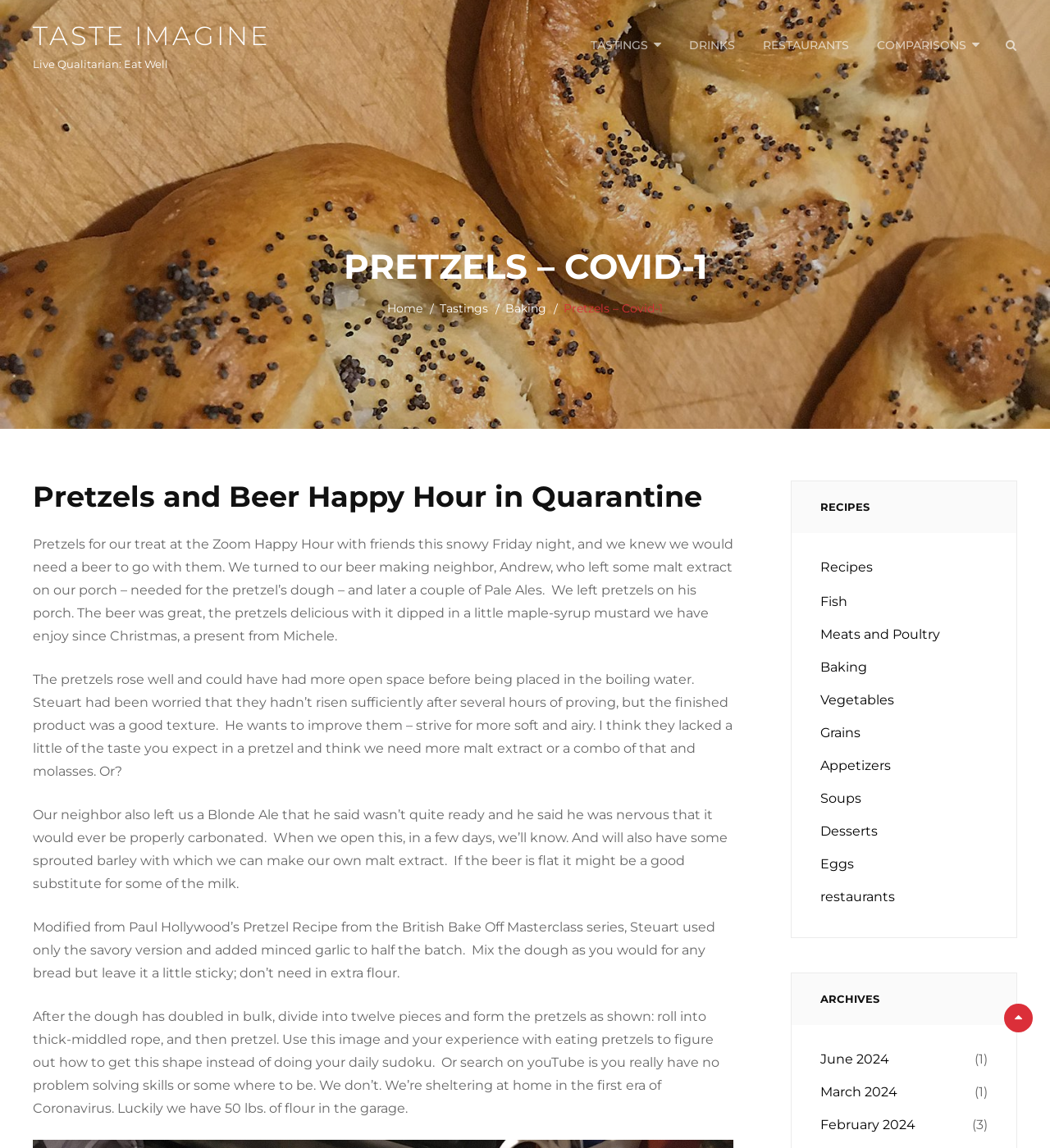How many pieces of dough are divided to form pretzels?
Offer a detailed and full explanation in response to the question.

According to the webpage, after the dough has doubled in bulk, it is divided into twelve pieces to form pretzels.